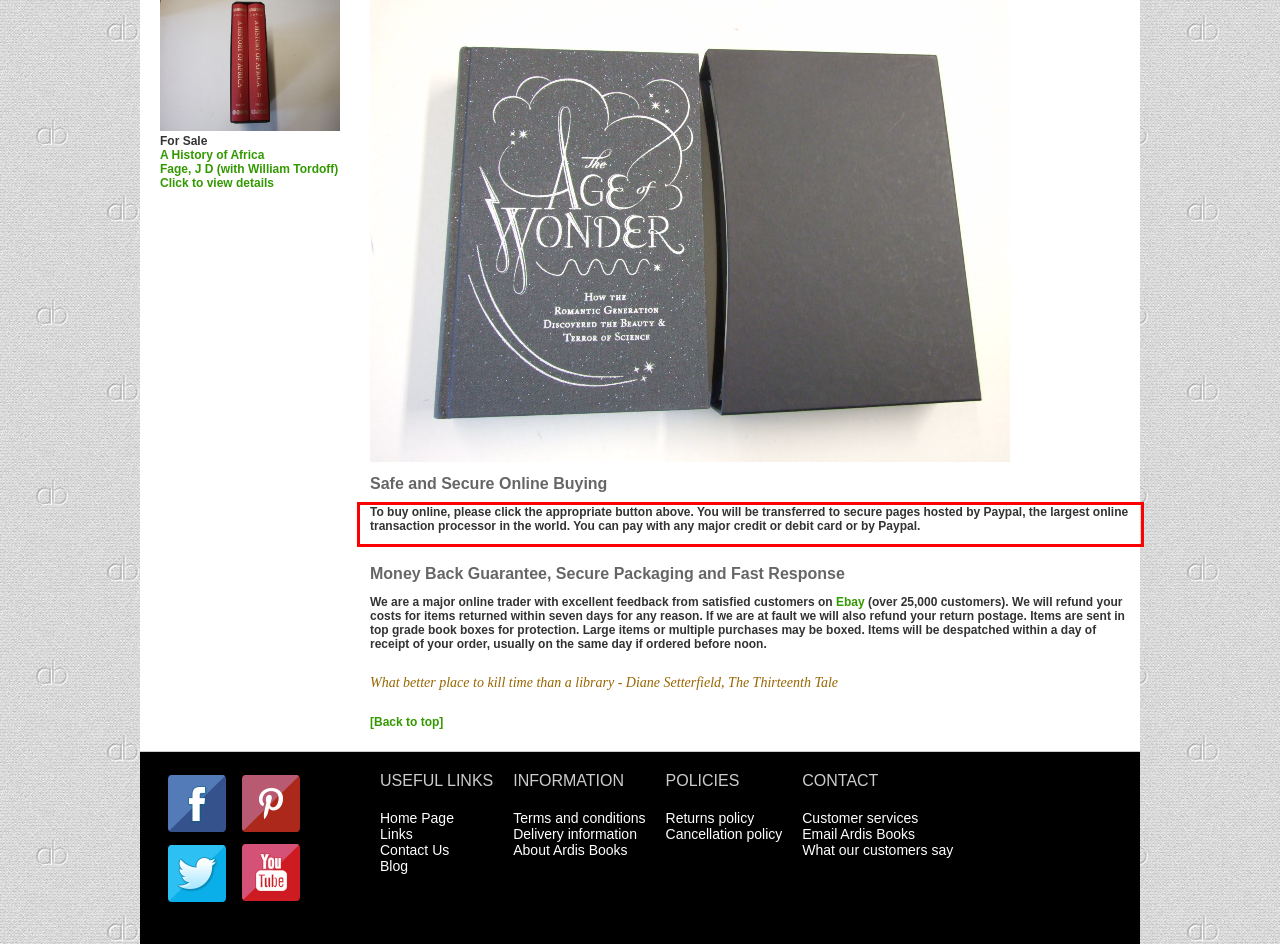Given the screenshot of a webpage, identify the red rectangle bounding box and recognize the text content inside it, generating the extracted text.

To buy online, please click the appropriate button above. You will be transferred to secure pages hosted by Paypal, the largest online transaction processor in the world. You can pay with any major credit or debit card or by Paypal.